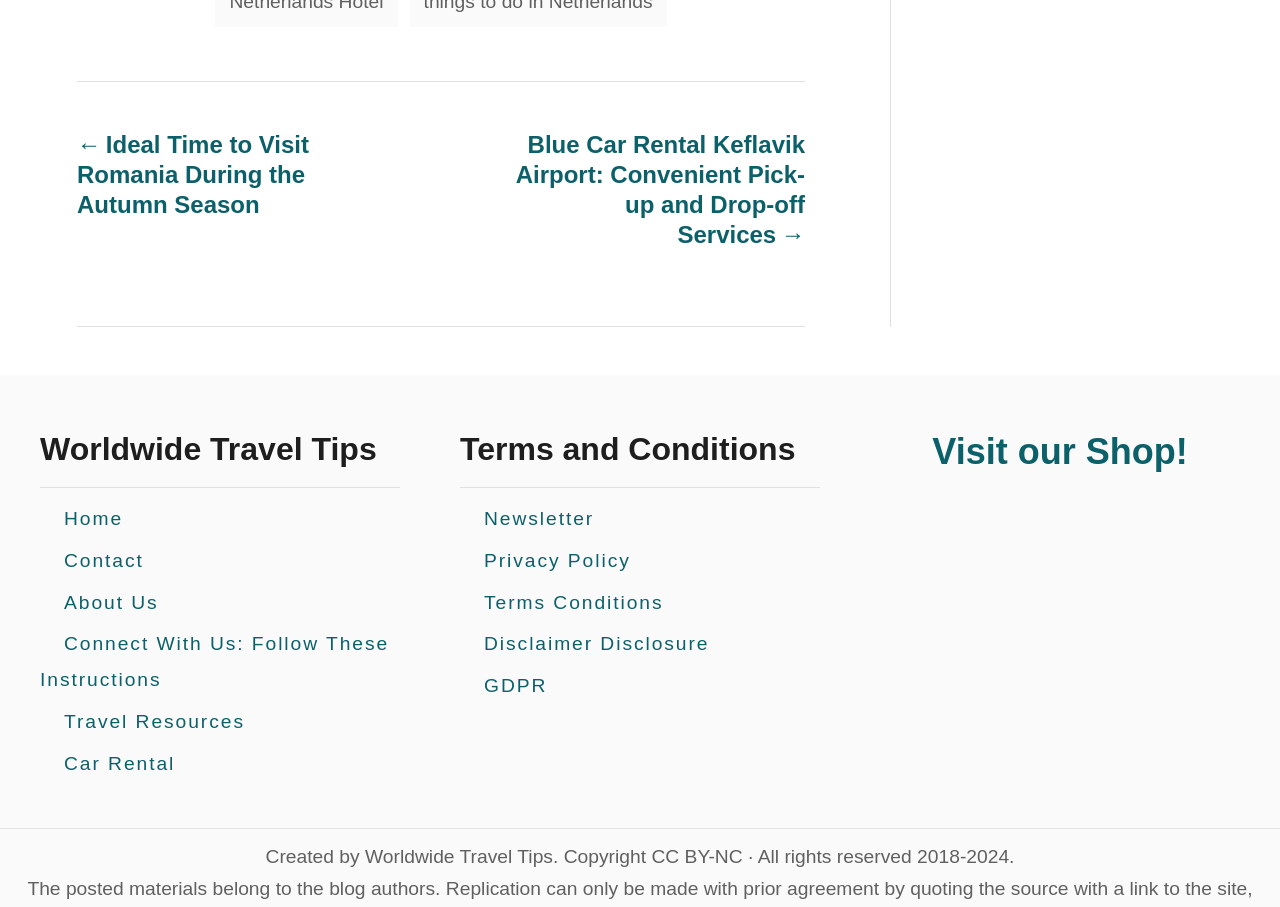Determine the bounding box coordinates for the clickable element required to fulfill the instruction: "Check 'Terms and Conditions'". Provide the coordinates as four float numbers between 0 and 1, i.e., [left, top, right, bottom].

[0.359, 0.639, 0.537, 0.689]